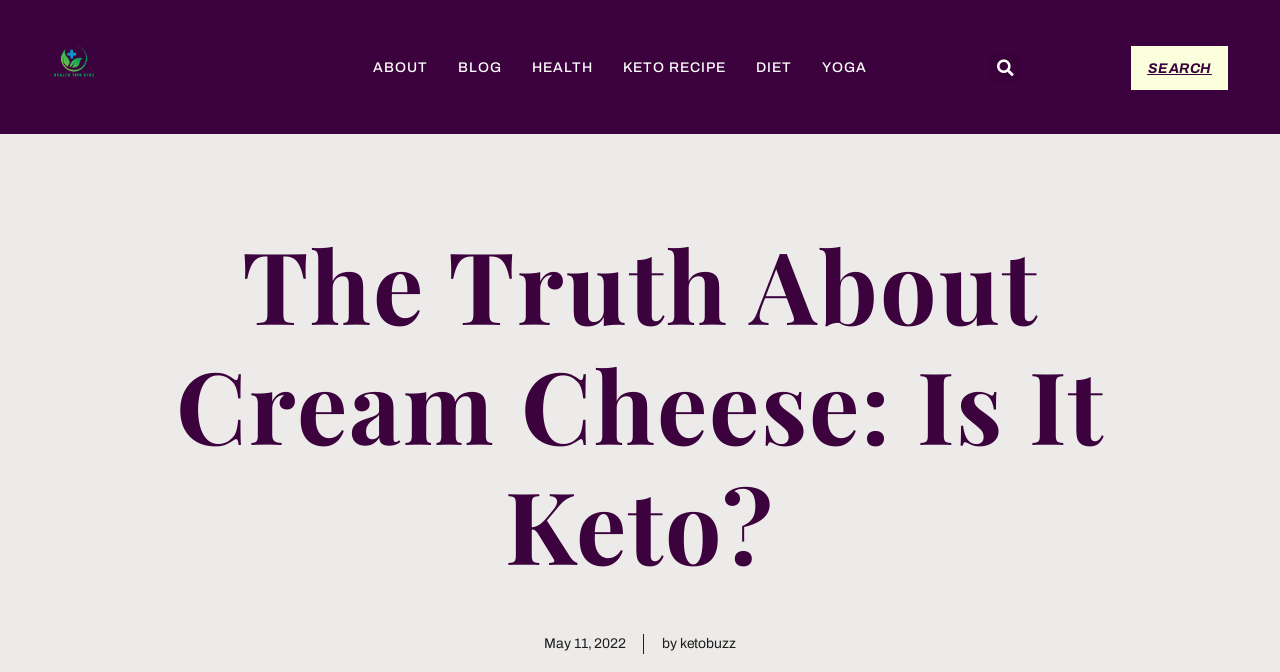Identify the bounding box coordinates for the region of the element that should be clicked to carry out the instruction: "search for something". The bounding box coordinates should be four float numbers between 0 and 1, i.e., [left, top, right, bottom].

[0.773, 0.079, 0.797, 0.124]